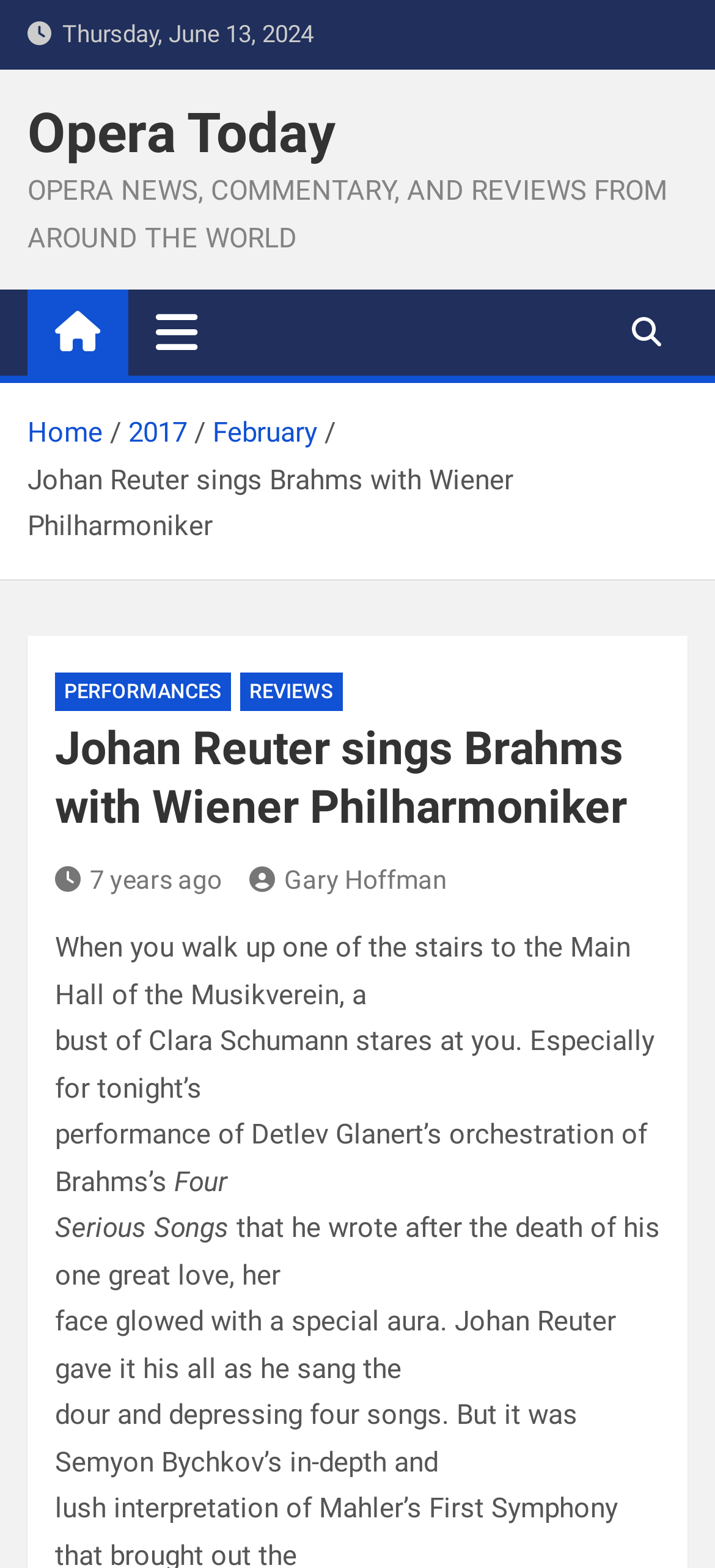Identify the bounding box coordinates of the HTML element based on this description: "February".

[0.297, 0.266, 0.444, 0.287]